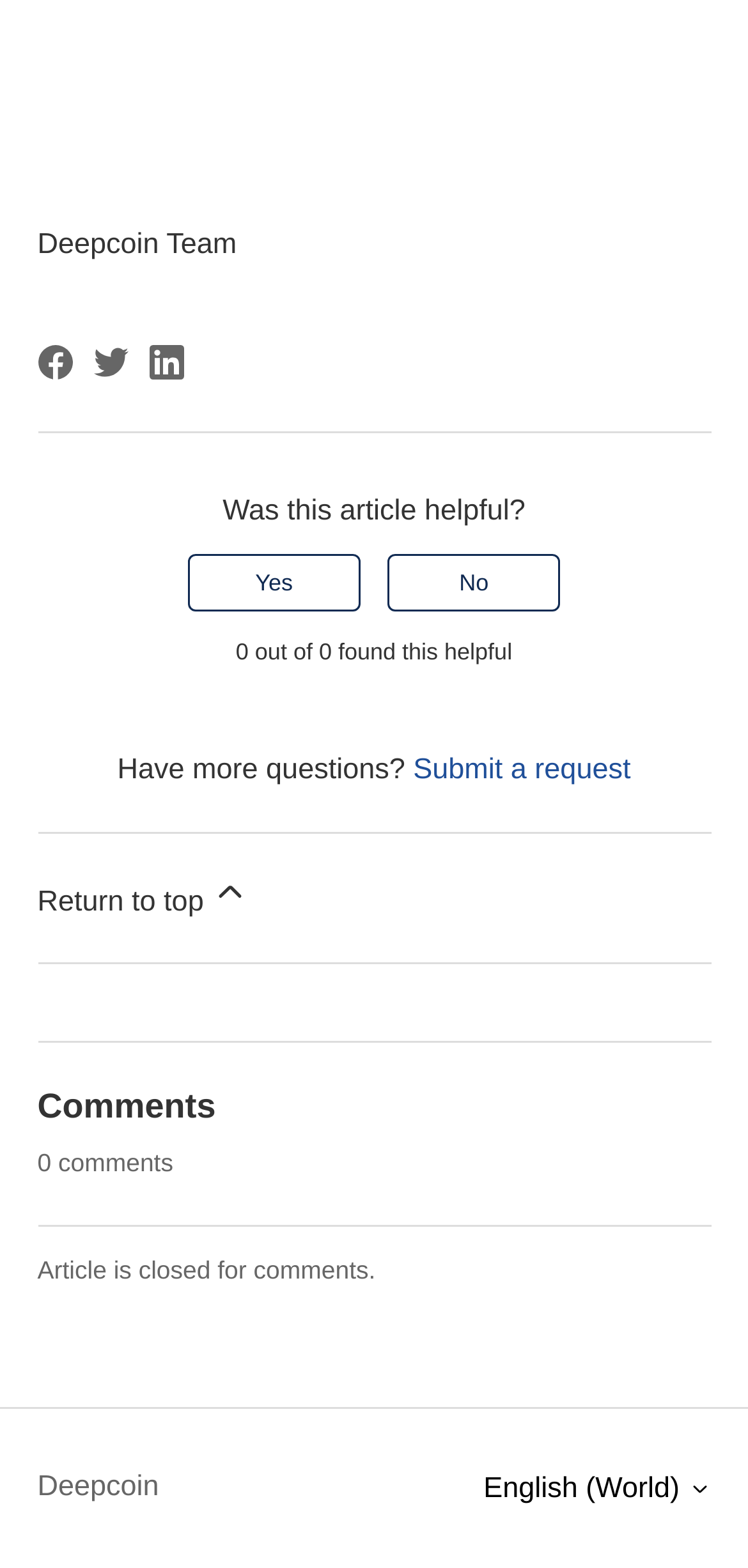From the image, can you give a detailed response to the question below:
What is the team name mentioned on the webpage?

I found a text 'Deepcoin Team' at the top of the webpage, which indicates that the team name mentioned is Deepcoin Team.